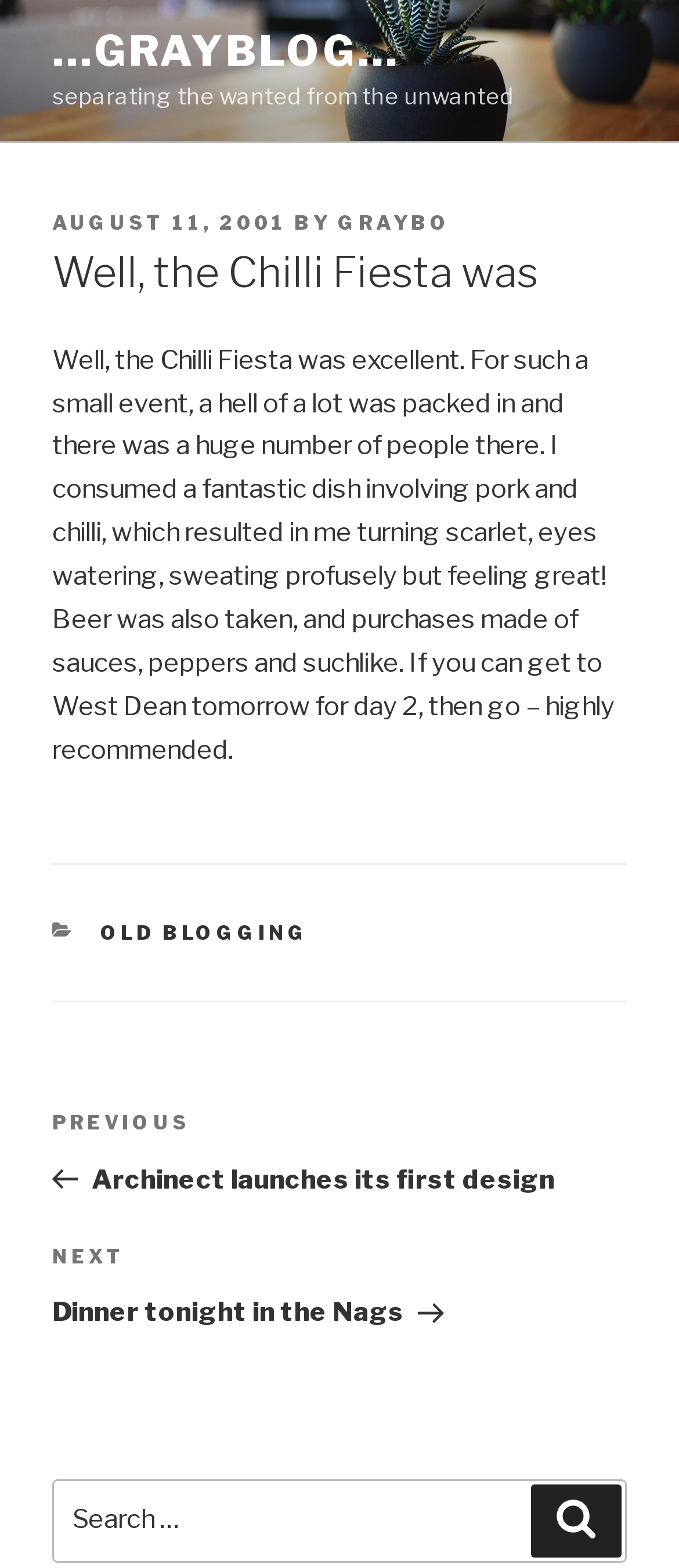Give a concise answer using one word or a phrase to the following question:
What is the navigation section for?

Posts